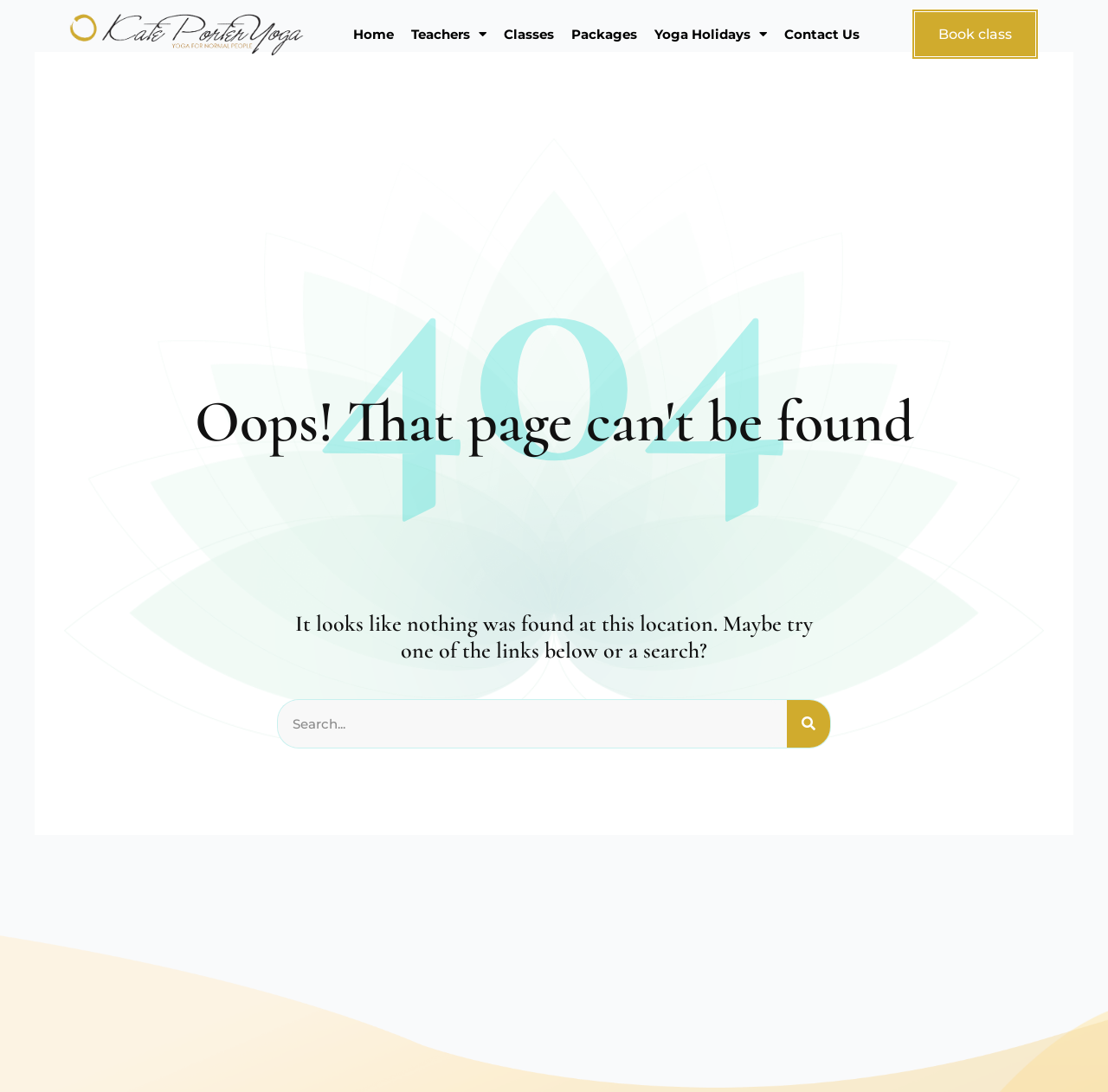Please identify the bounding box coordinates of the region to click in order to complete the task: "Open the Teachers Menu". The coordinates must be four float numbers between 0 and 1, specified as [left, top, right, bottom].

[0.371, 0.024, 0.439, 0.039]